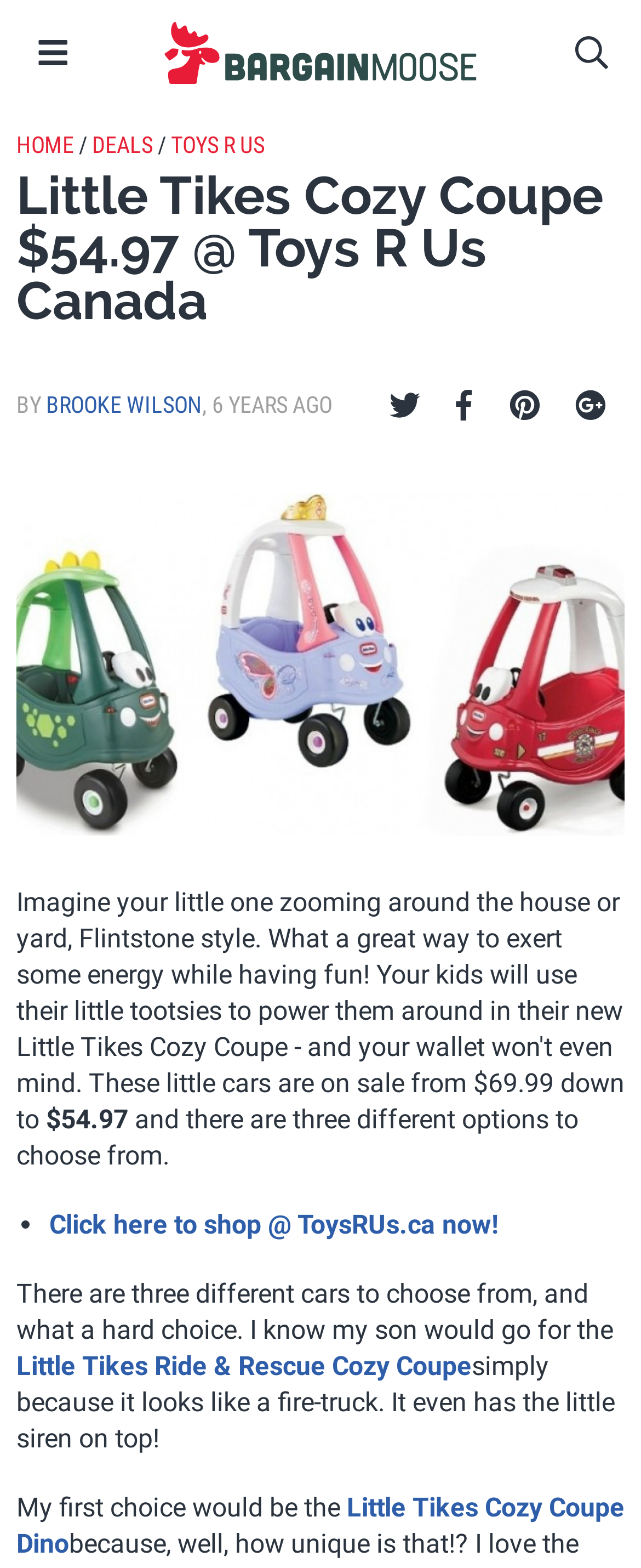Please locate the bounding box coordinates of the region I need to click to follow this instruction: "Click the 'Twitter' link".

[0.578, 0.235, 0.683, 0.283]